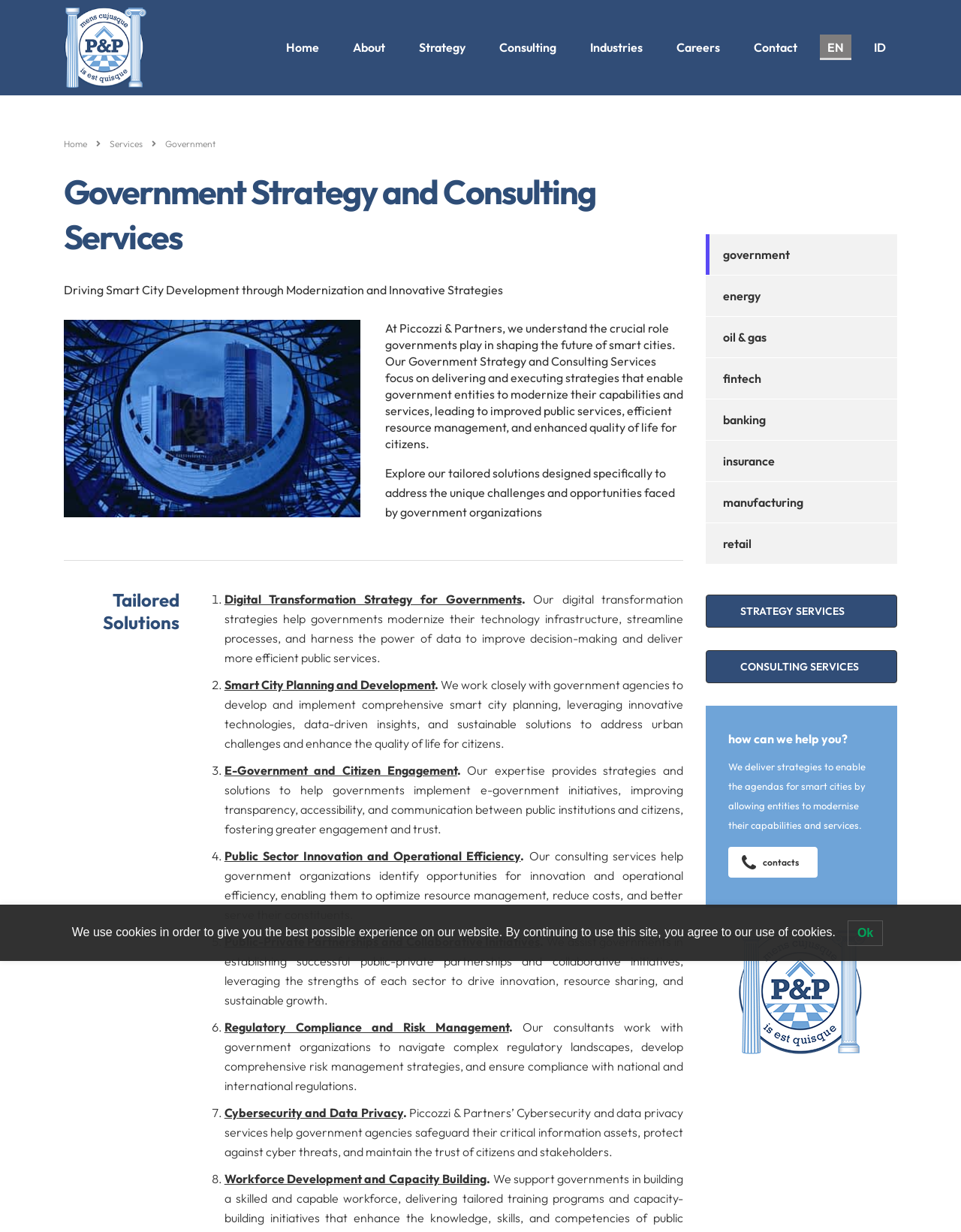Determine the bounding box coordinates for the area that should be clicked to carry out the following instruction: "Contact us through the 'EN' link".

[0.841, 0.02, 0.898, 0.057]